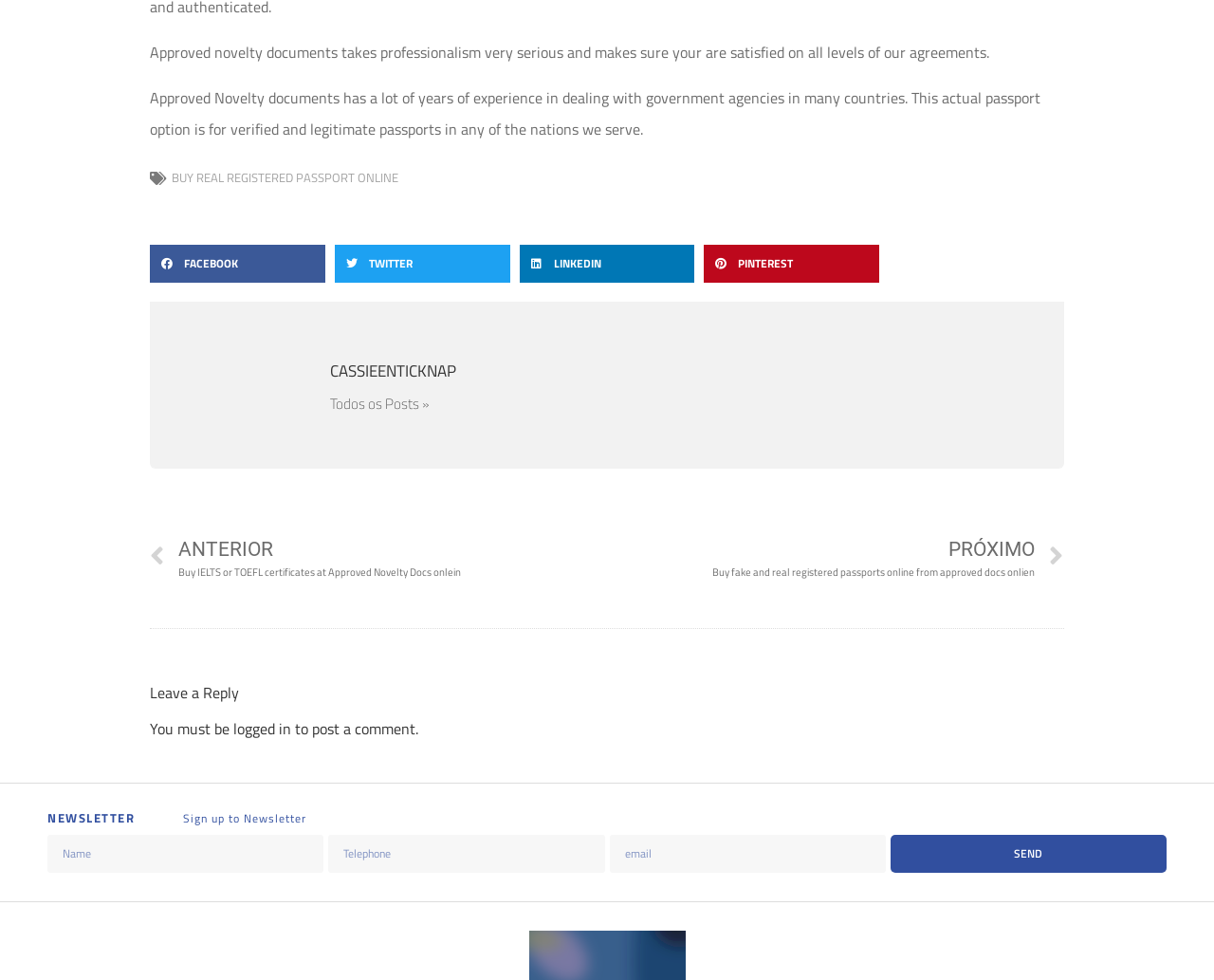Please identify the bounding box coordinates for the region that you need to click to follow this instruction: "Click on 'BUY REAL REGISTERED PASSPORT ONLINE'".

[0.141, 0.171, 0.328, 0.191]